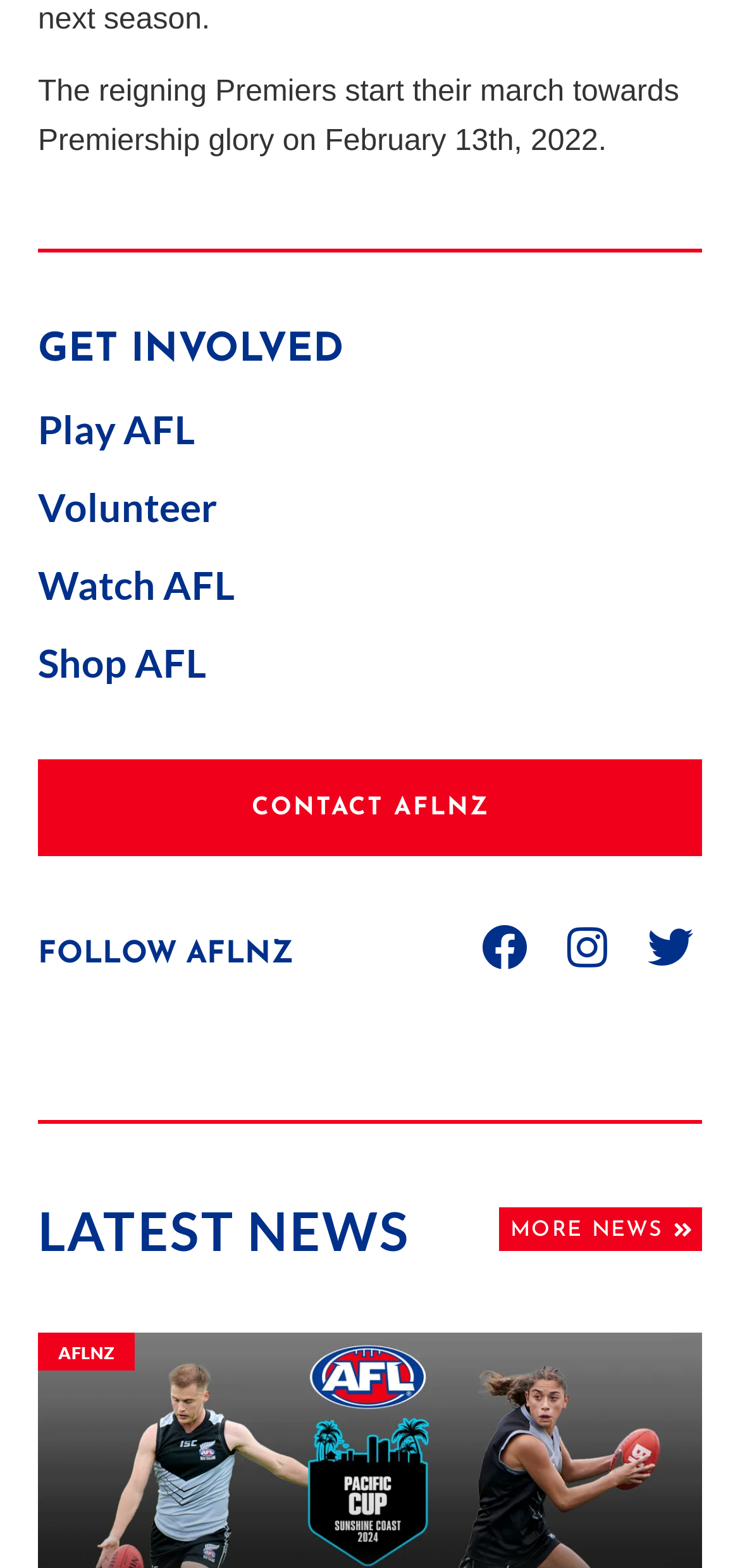How many social media links are available?
Carefully analyze the image and provide a detailed answer to the question.

The social media links can be found in the links with icons, specifically Facebook, Instagram, and Twitter, which are located at the bottom of the webpage.